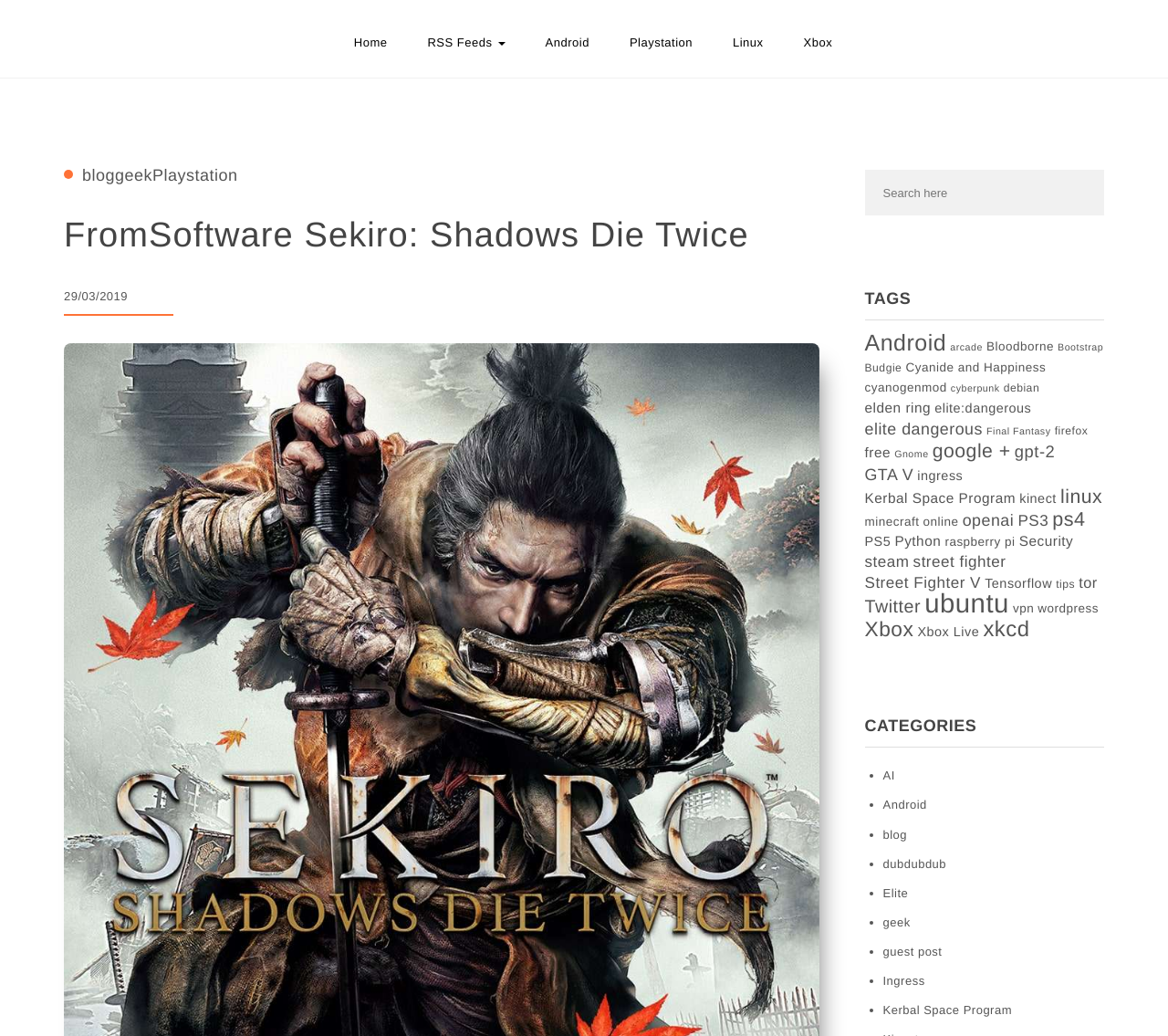Determine the bounding box coordinates of the clickable area required to perform the following instruction: "Search for something". The coordinates should be represented as four float numbers between 0 and 1: [left, top, right, bottom].

[0.74, 0.164, 0.945, 0.208]